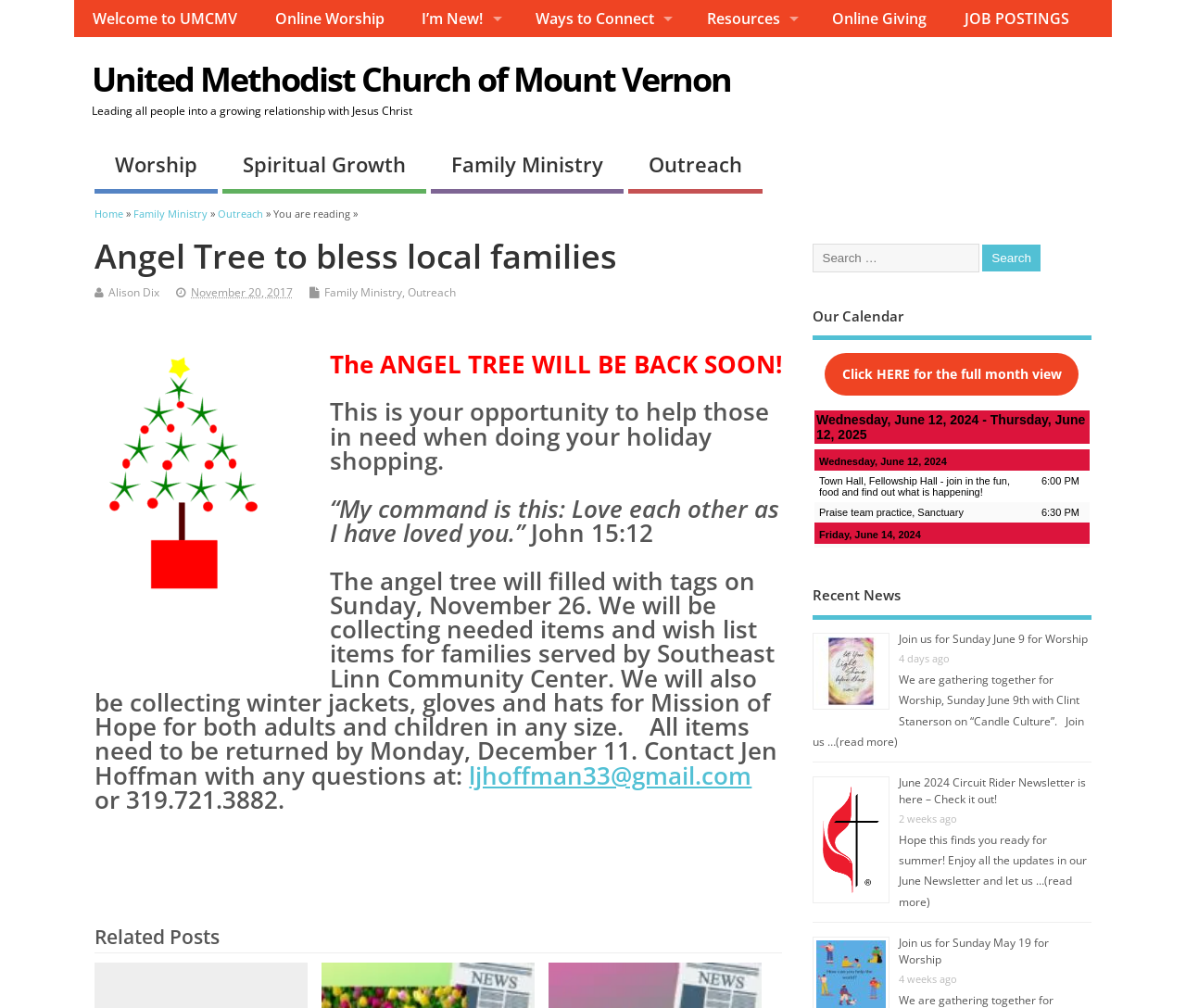What is the topic of the sermon on Sunday June 9?
Please provide a single word or phrase based on the screenshot.

Candle Culture